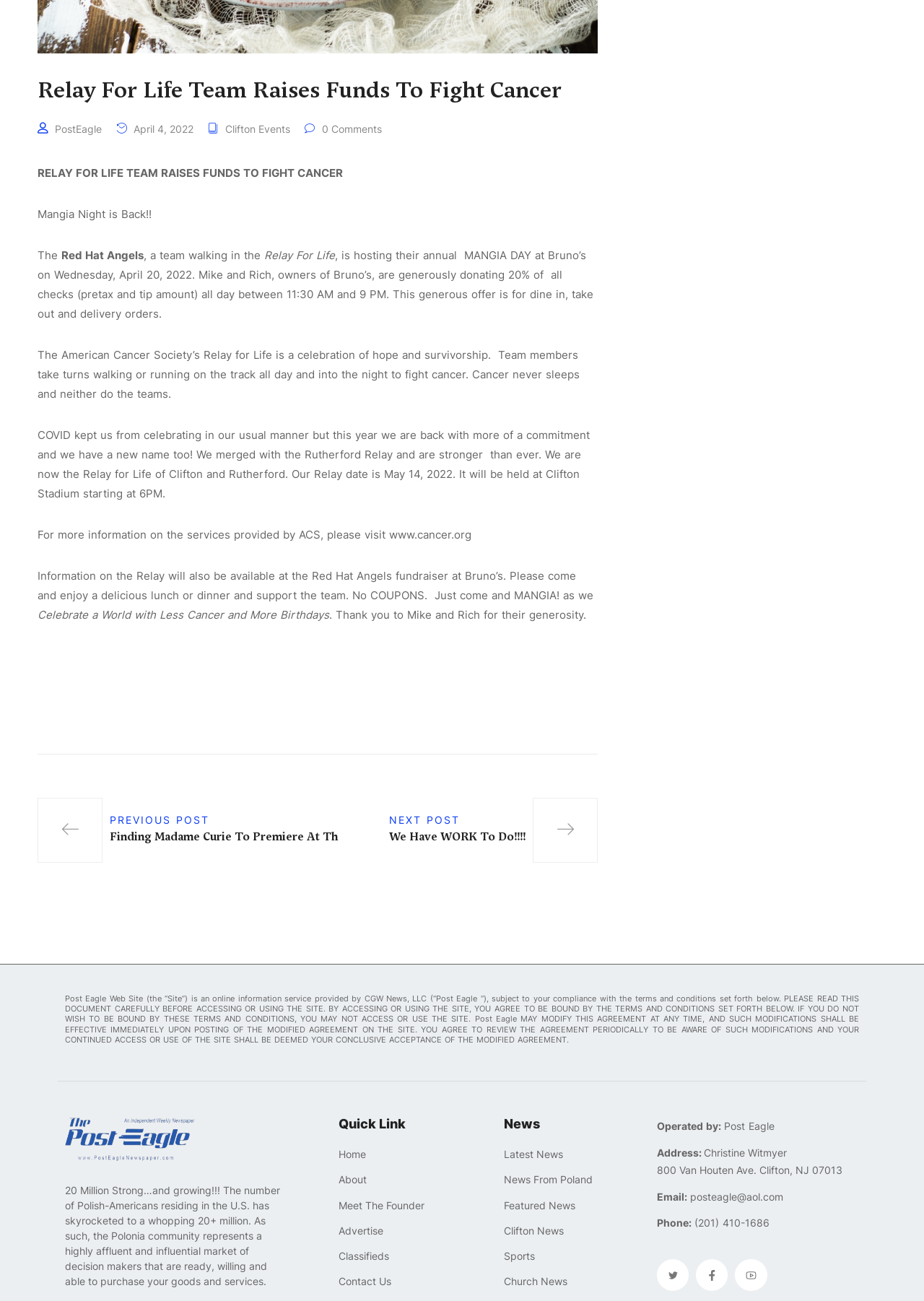Please mark the bounding box coordinates of the area that should be clicked to carry out the instruction: "Visit the Post Eagle website".

[0.07, 0.859, 0.211, 0.892]